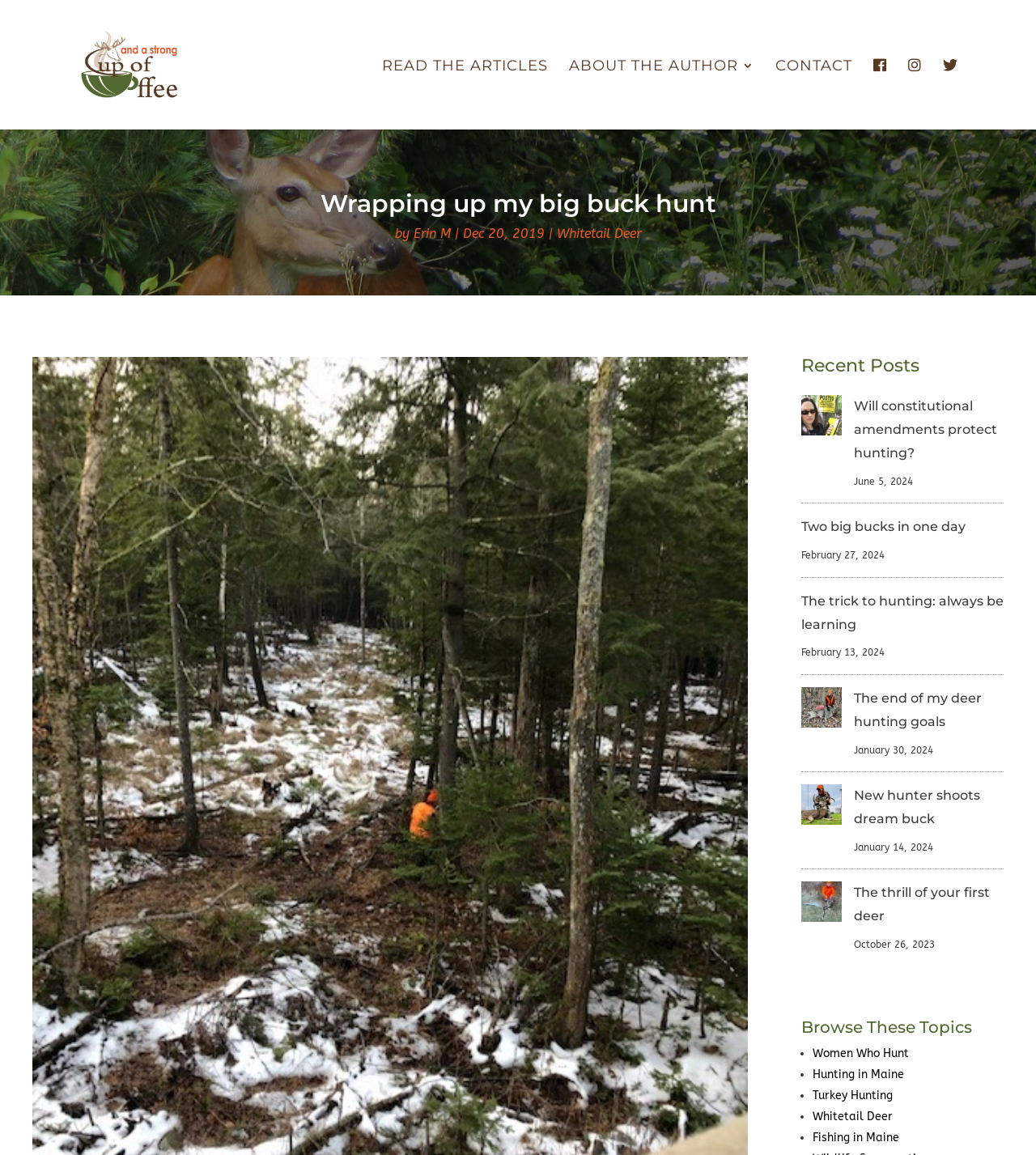How many social media links are at the top of the page?
Please answer using one word or phrase, based on the screenshot.

4